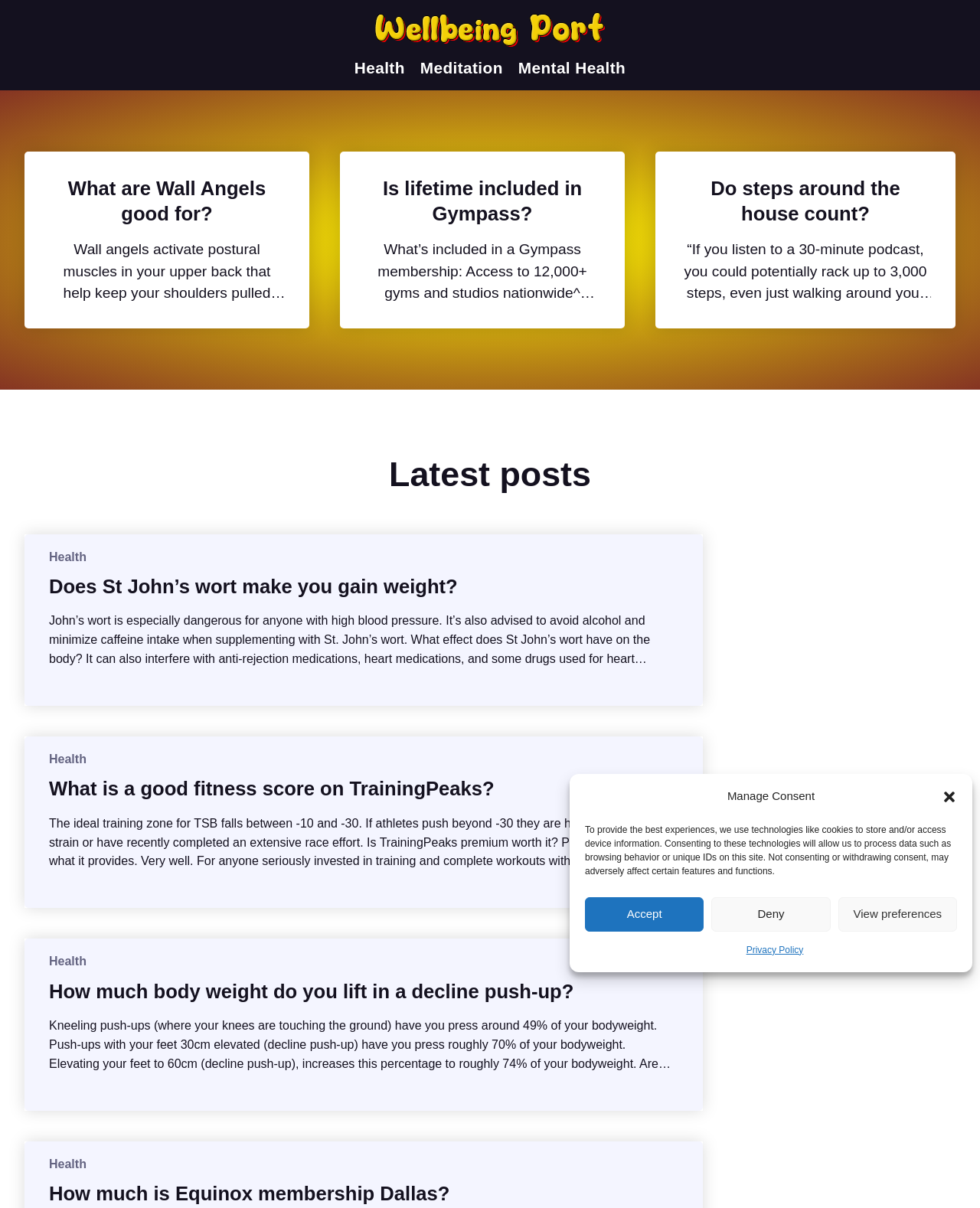Specify the bounding box coordinates of the area that needs to be clicked to achieve the following instruction: "Read the article about 'What are Wall Angels good for?'".

[0.05, 0.146, 0.291, 0.188]